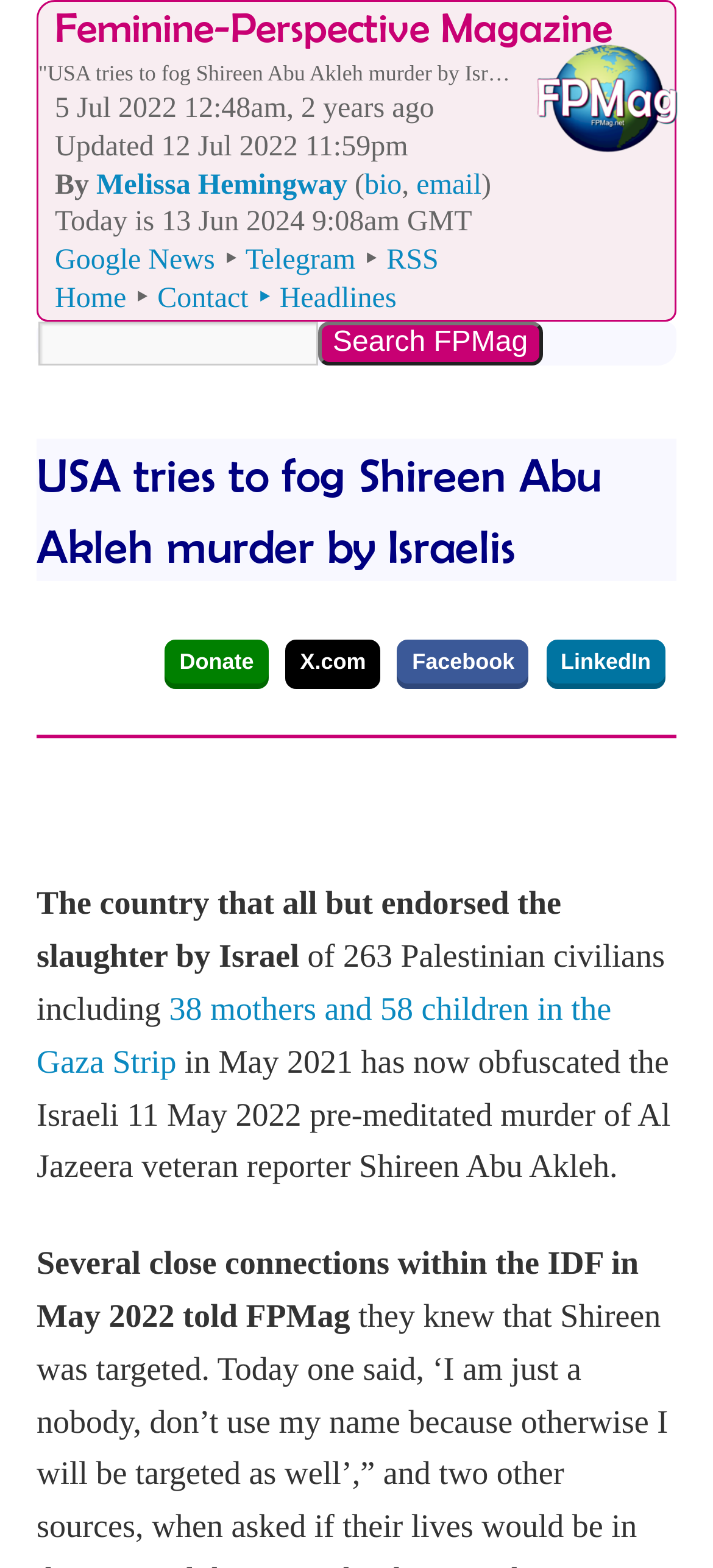Reply to the question with a single word or phrase:
Who wrote the article?

Melissa Hemingway